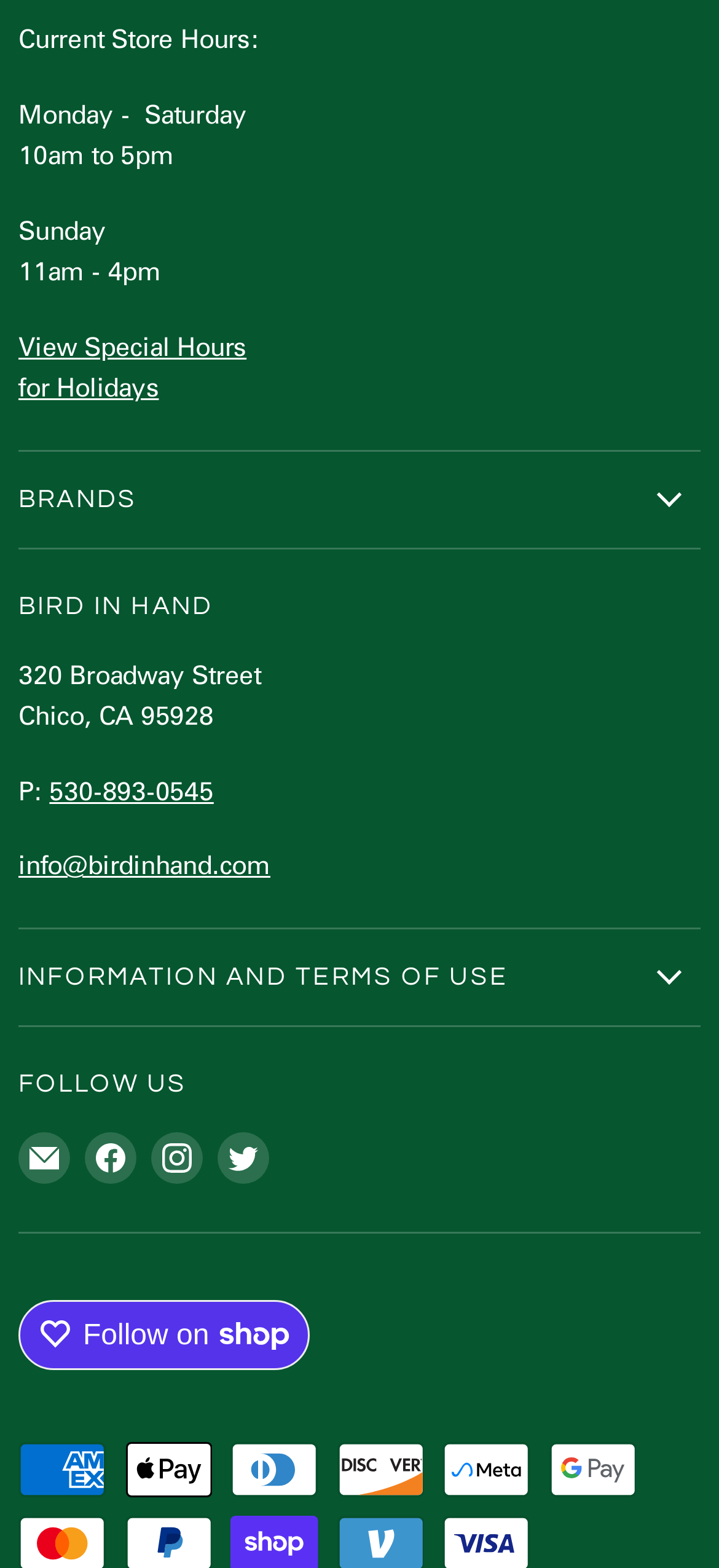Please determine the bounding box coordinates of the section I need to click to accomplish this instruction: "View conditions of use".

None